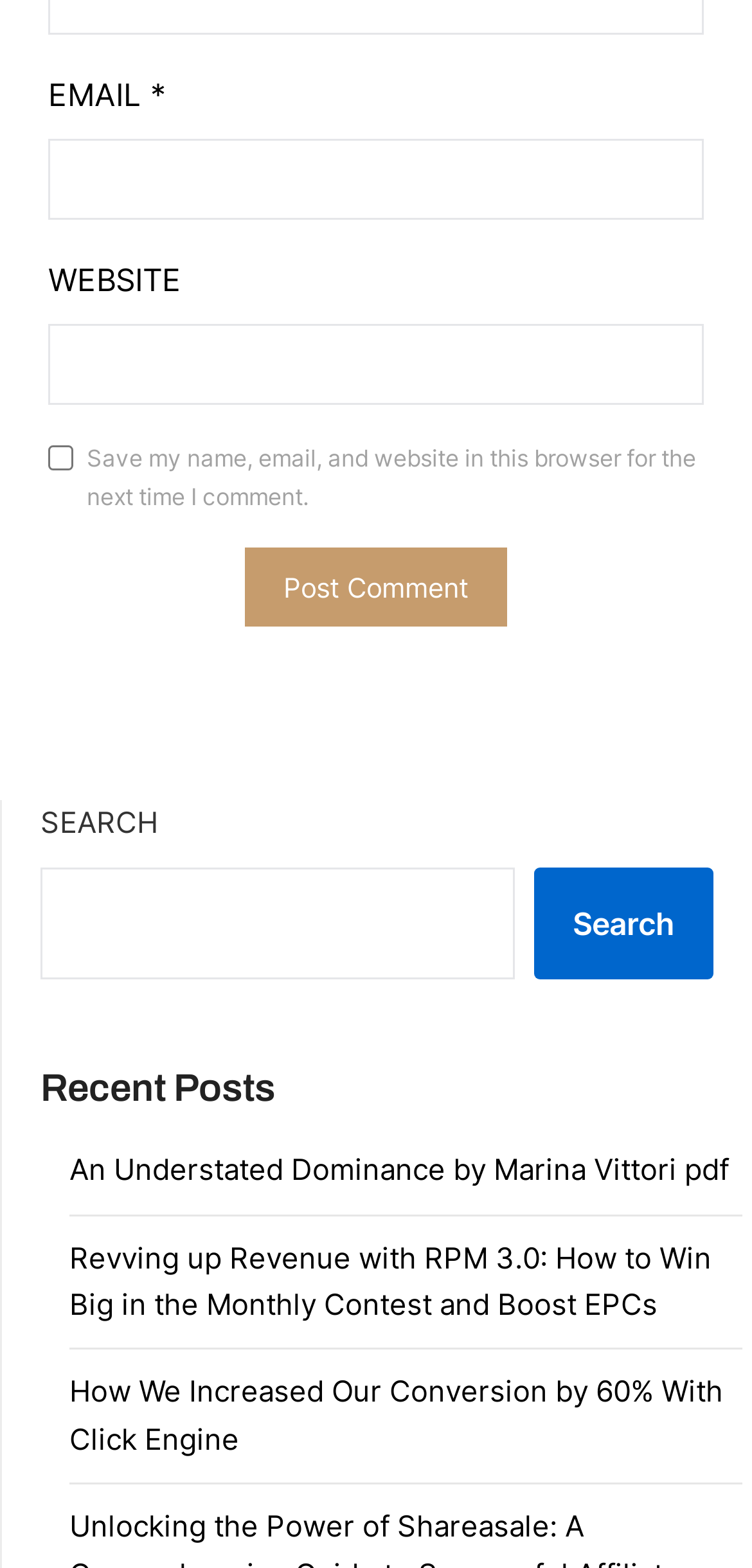Show the bounding box coordinates for the element that needs to be clicked to execute the following instruction: "Check 'Save my name, email, and website in this browser for the next time I comment.'". Provide the coordinates in the form of four float numbers between 0 and 1, i.e., [left, top, right, bottom].

[0.064, 0.285, 0.097, 0.3]